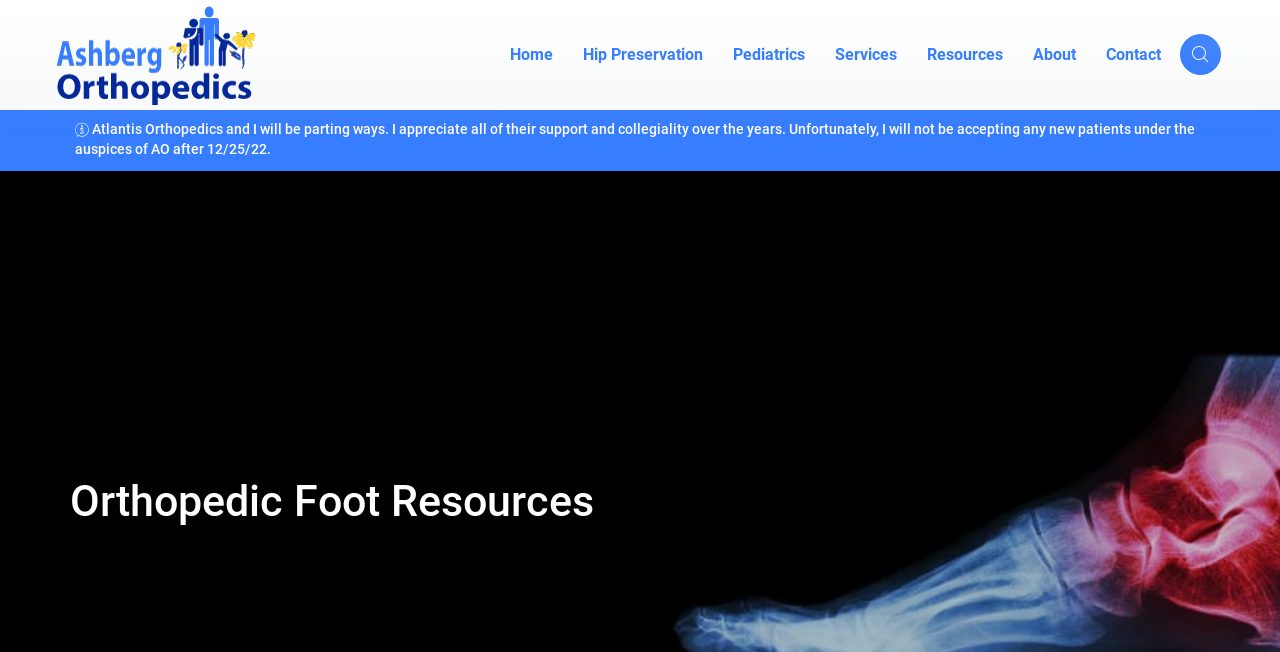How many sections are there below the header?
Kindly offer a comprehensive and detailed response to the question.

I identified two sections below the header: one with the announcement text and another with the 'Orthopedic Foot Resources' heading. These sections are separated by a significant vertical gap, indicating that they are distinct sections.